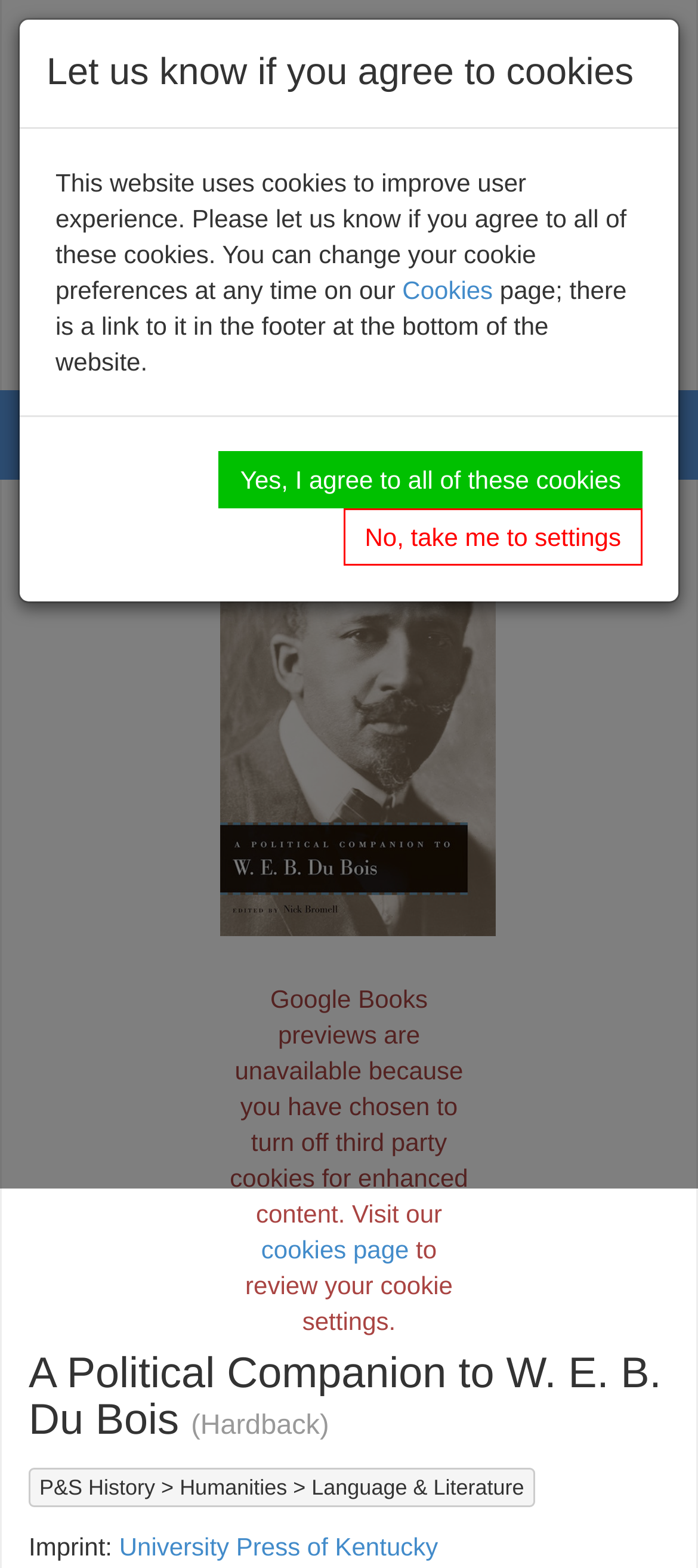Please find the bounding box coordinates of the element that you should click to achieve the following instruction: "Click on the 'Previous Post' link". The coordinates should be presented as four float numbers between 0 and 1: [left, top, right, bottom].

None